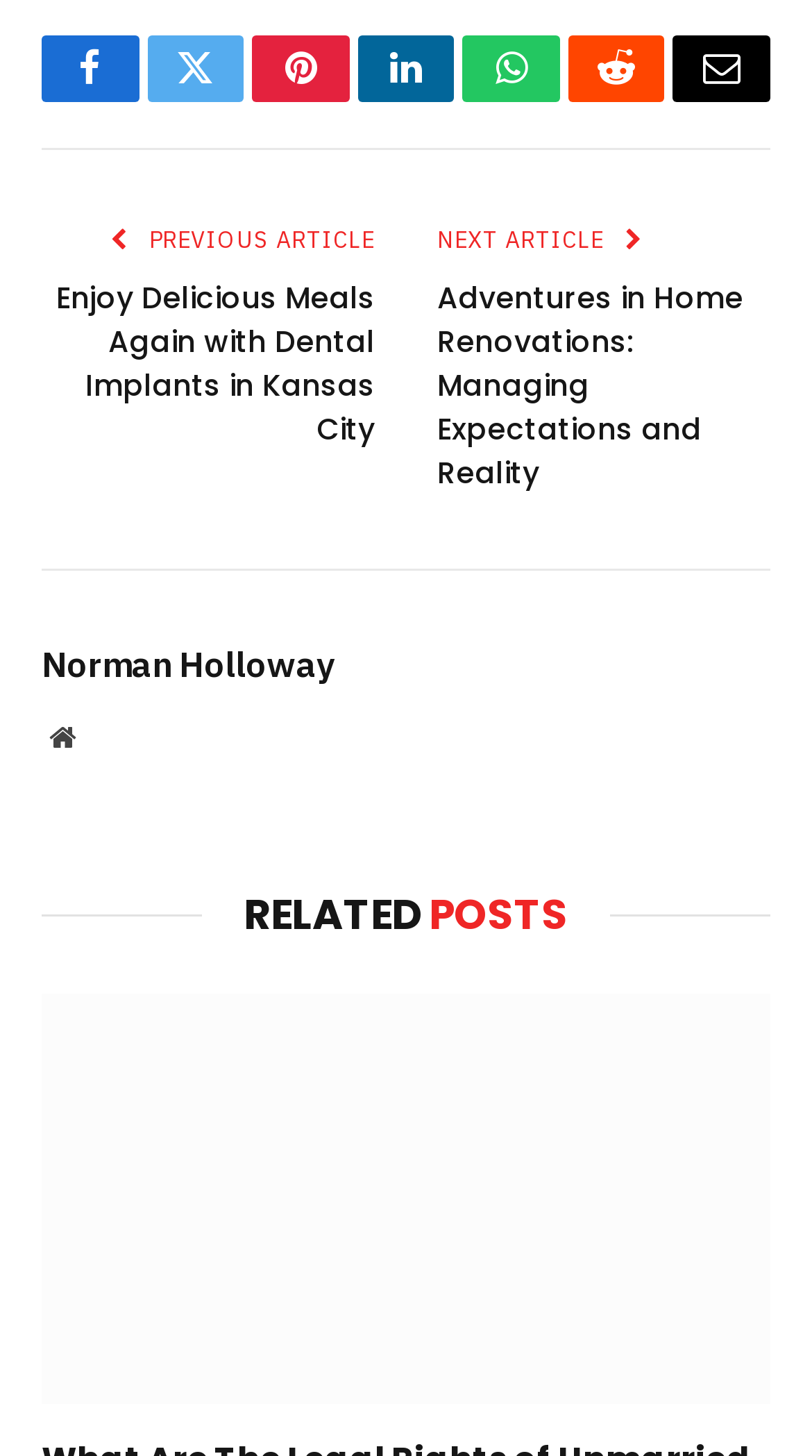Identify the bounding box coordinates for the UI element mentioned here: "LinkedIn". Provide the coordinates as four float values between 0 and 1, i.e., [left, top, right, bottom].

[0.44, 0.024, 0.56, 0.07]